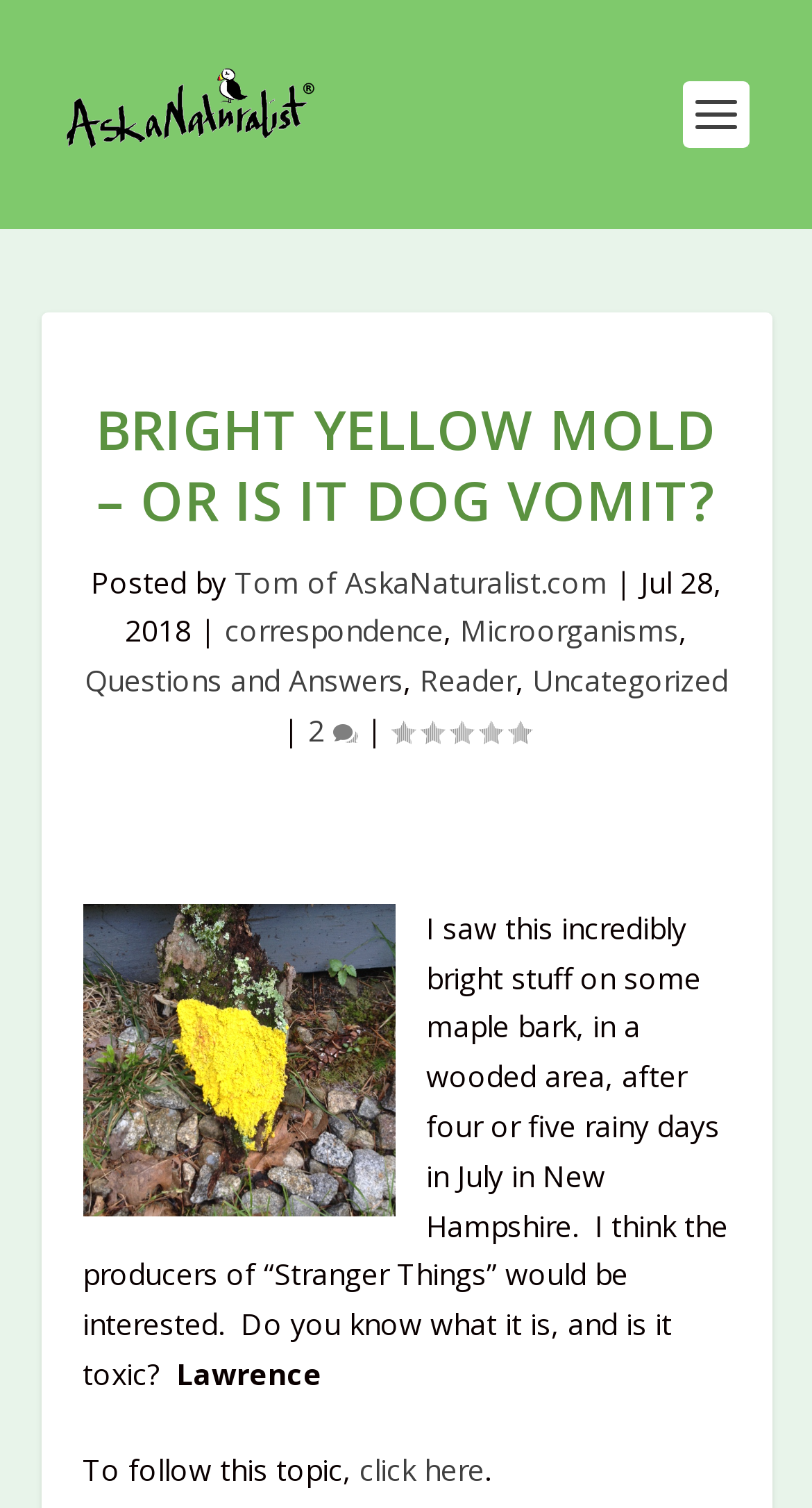Locate the bounding box coordinates of the element that should be clicked to execute the following instruction: "Click on the correspondence link".

[0.277, 0.405, 0.546, 0.431]